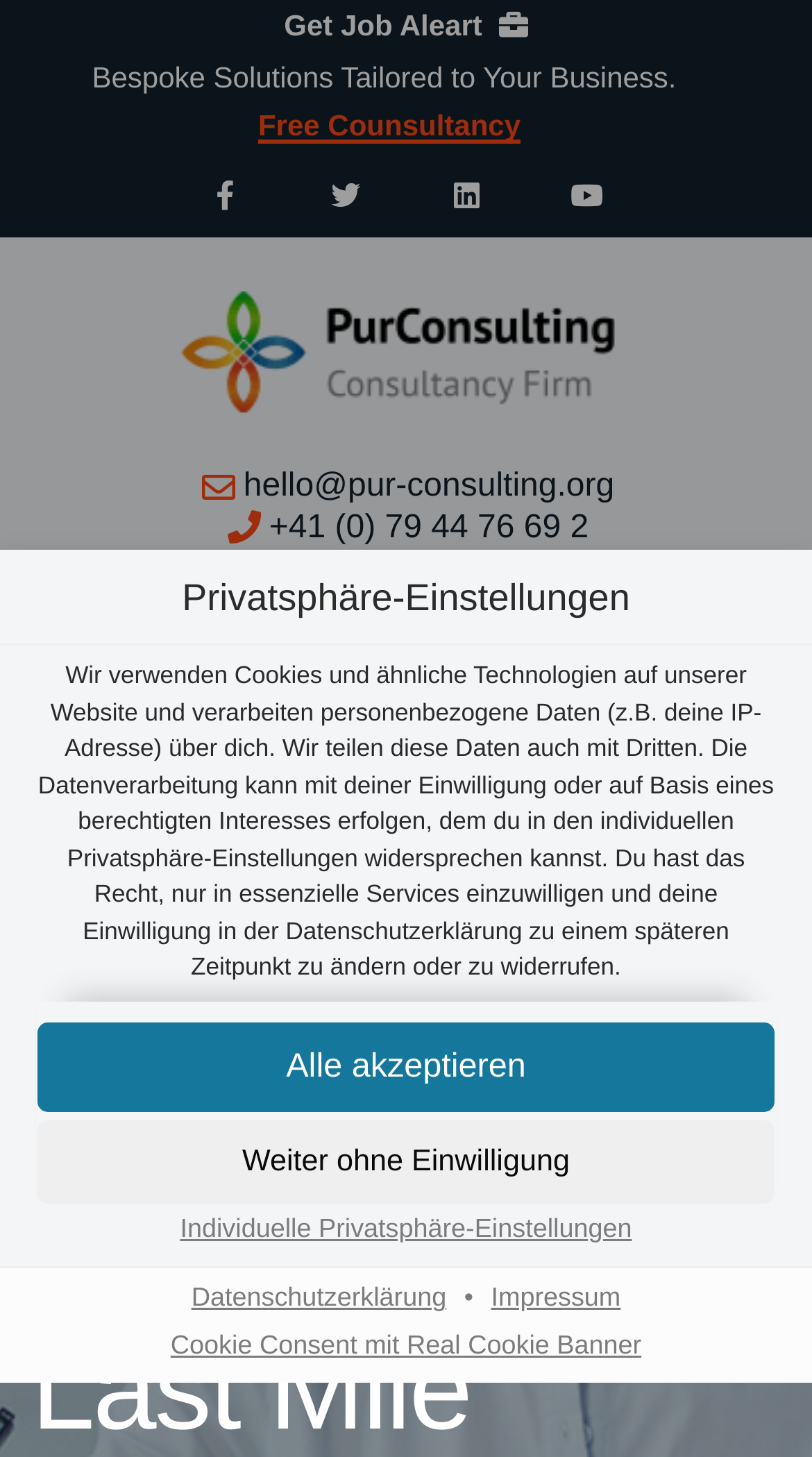Please locate the bounding box coordinates of the element that needs to be clicked to achieve the following instruction: "View privacy settings". The coordinates should be four float numbers between 0 and 1, i.e., [left, top, right, bottom].

[0.224, 0.387, 0.776, 0.433]